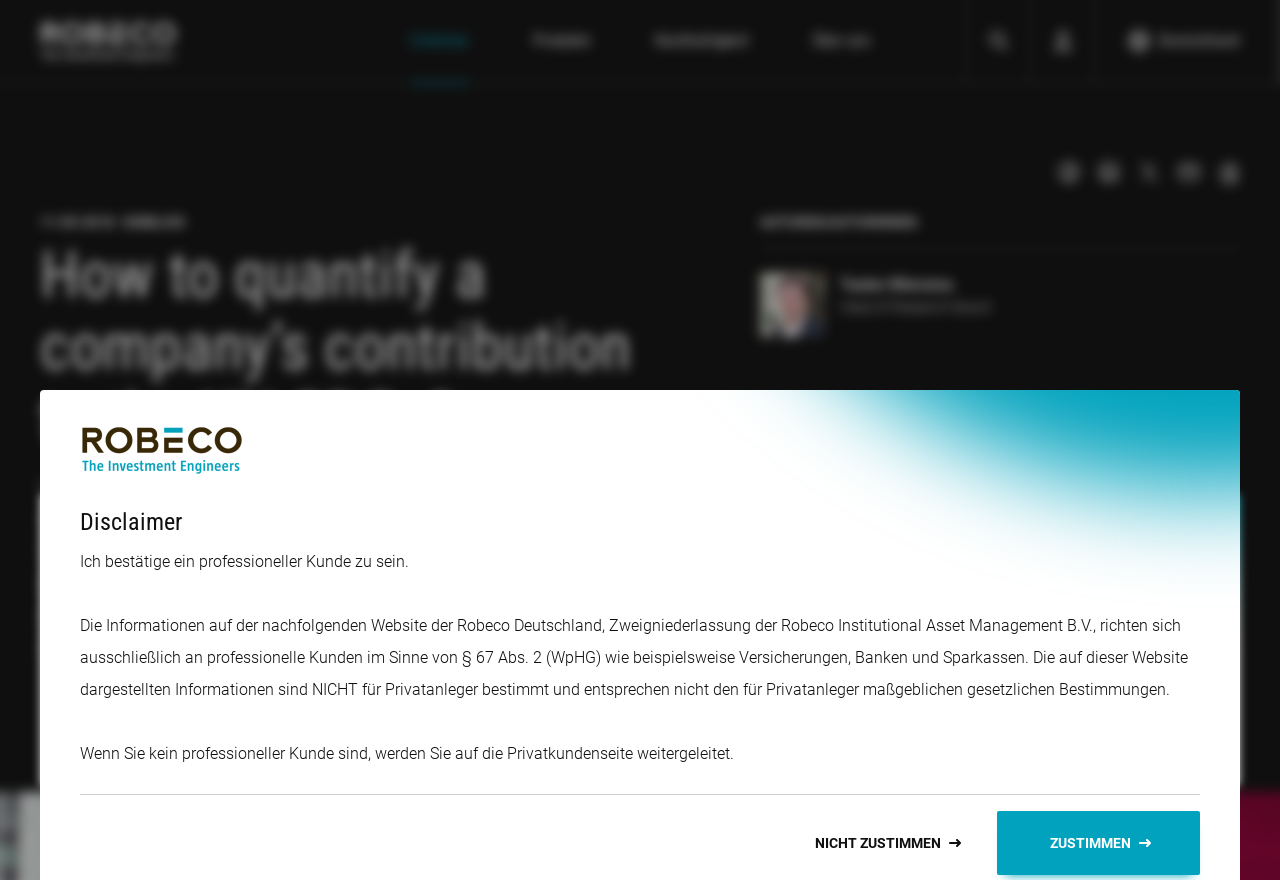Provide the bounding box coordinates for the UI element that is described as: "Sustainable Investing".

[0.776, 0.58, 0.932, 0.601]